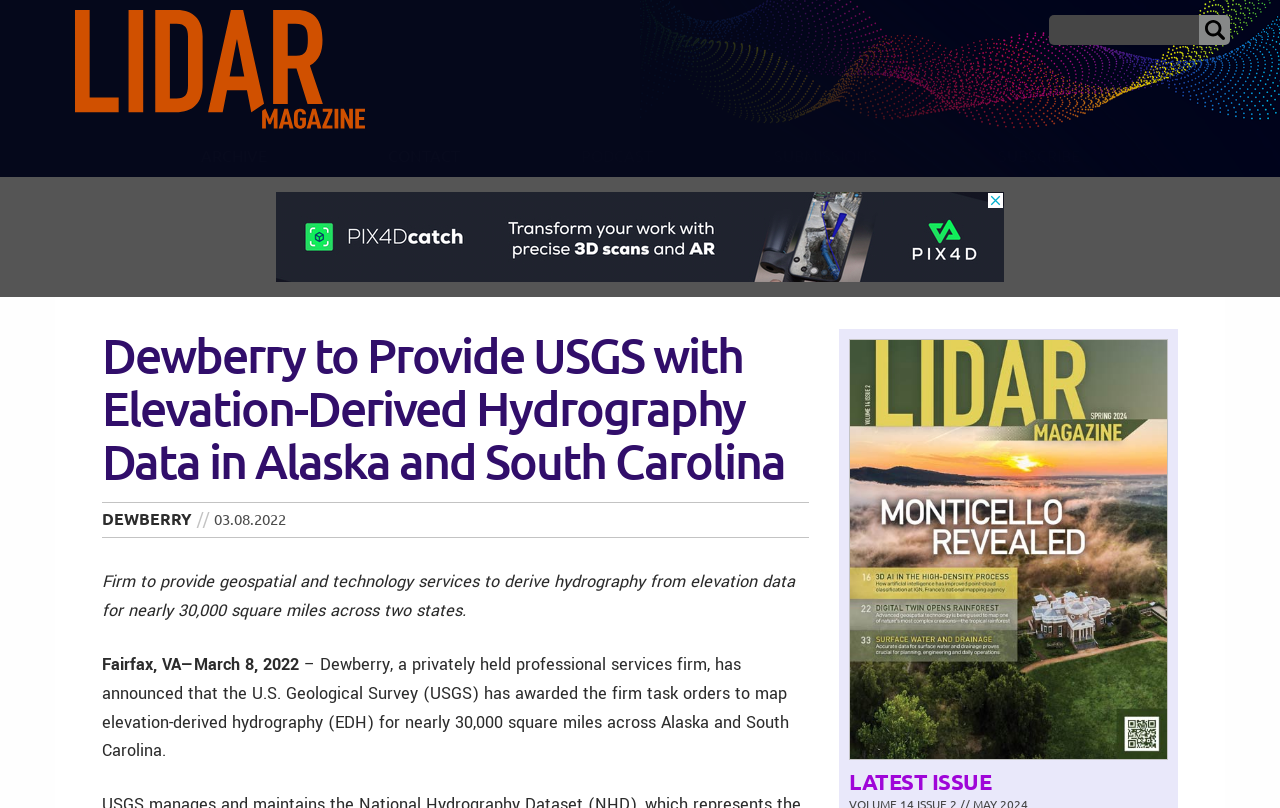What is the date of the article?
Give a detailed explanation using the information visible in the image.

The date of the article can be found in the iframe, where it is written 'Fairfax, VA—March 8, 2022'.